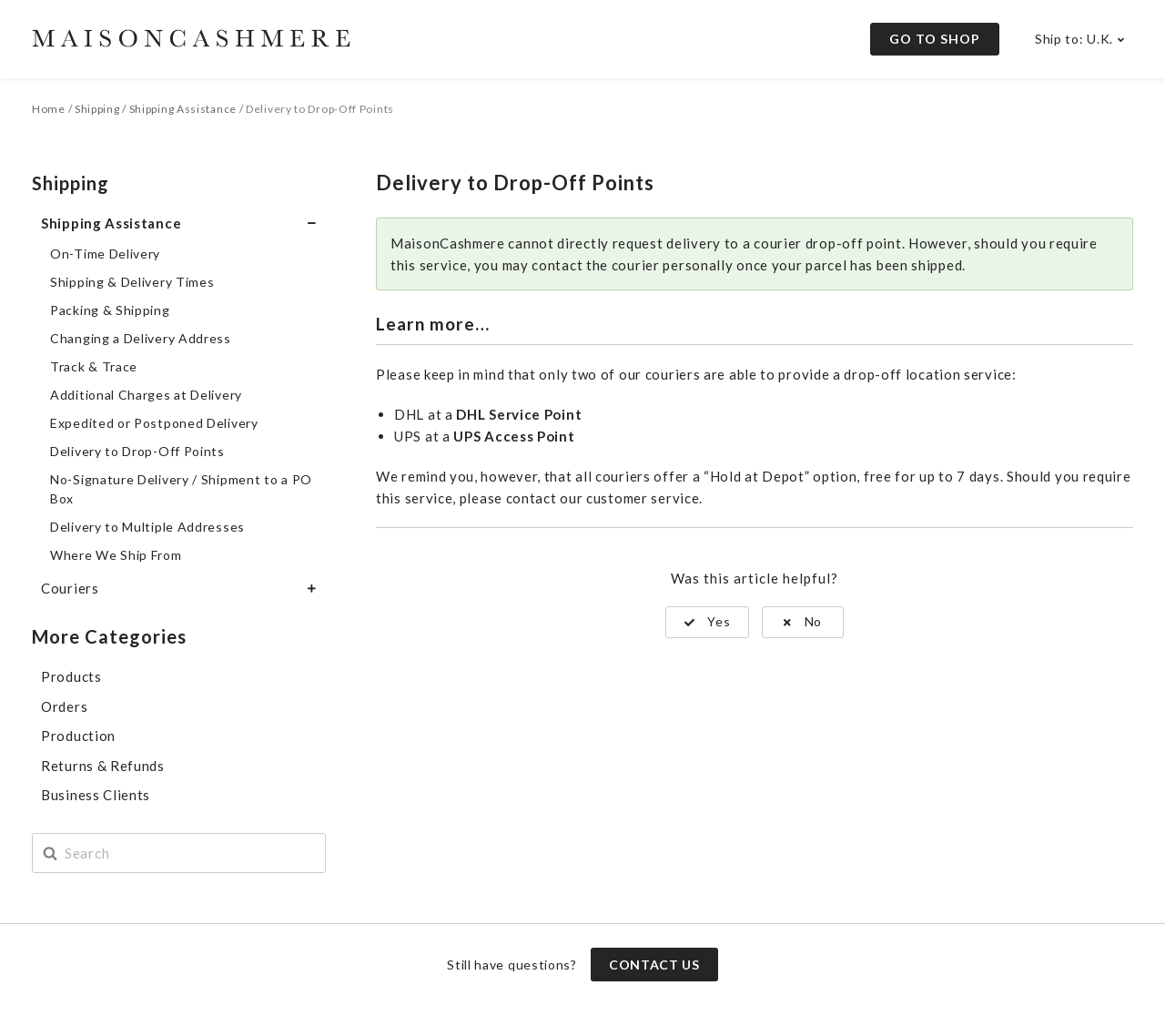Based on the image, provide a detailed and complete answer to the question: 
Can MaisonCashmere directly request delivery to a courier drop-off point?

According to the webpage, MaisonCashmere cannot directly request delivery to a courier drop-off point, but customers can contact the courier personally once their parcel has been shipped to request this service.